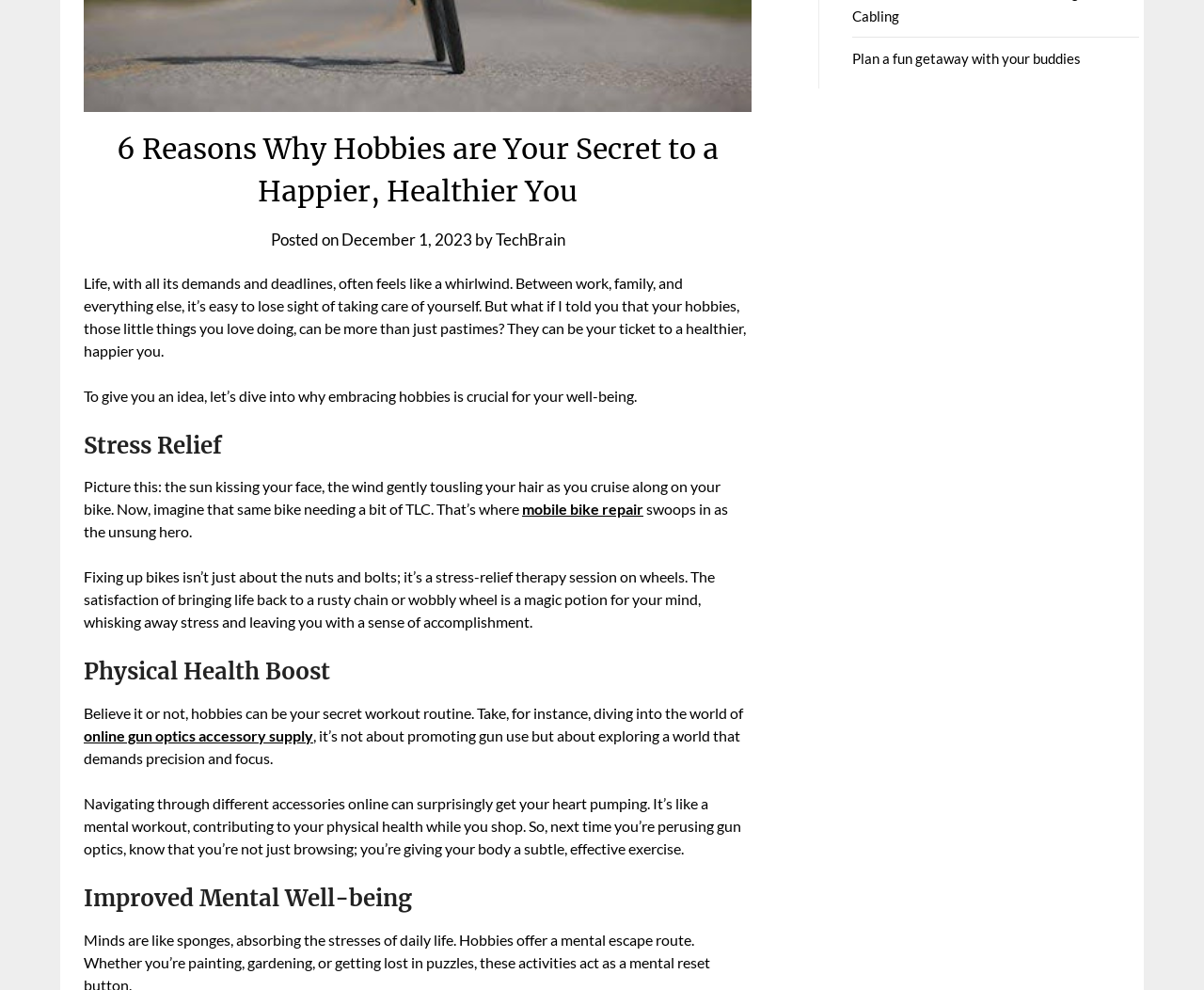Locate the UI element that matches the description TechBrain in the webpage screenshot. Return the bounding box coordinates in the format (top-left x, top-left y, bottom-right x, bottom-right y), with values ranging from 0 to 1.

[0.411, 0.232, 0.469, 0.252]